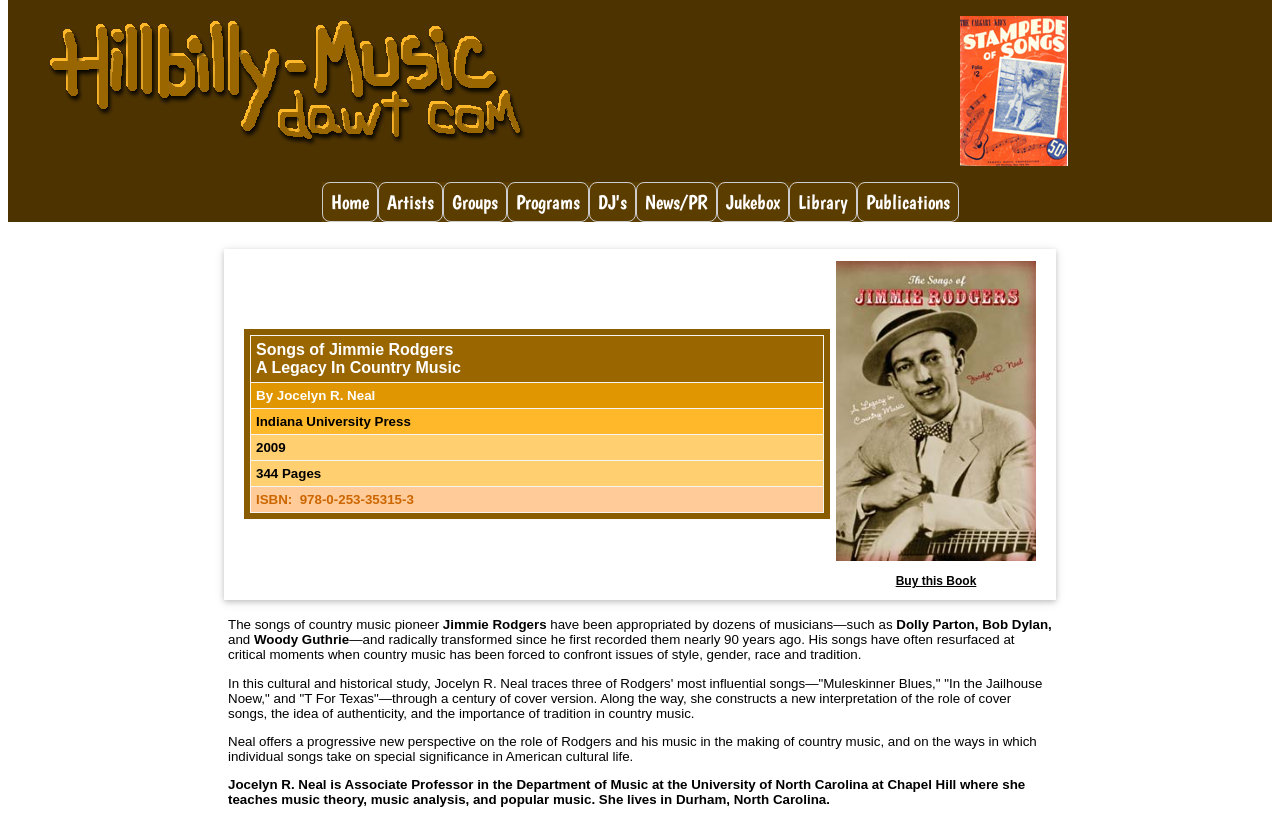Offer a thorough description of the webpage.

The webpage is dedicated to the legacy of Jimmie Rodgers in country music. At the top, there are two images: one with the website's logo "Hillbilly-Music.com - Keeping Country Music History Alive" and another with the title "Hillbilly-Music Folio Display". Below these images, there is a navigation menu with seven buttons: "Home", "Artists", "Groups", "Programs", "DJ's", "News/PR", and "Jukebox", followed by "Library" and "Publications".

The main content of the webpage is divided into two sections. The left section contains a table with information about a book titled "Songs of Jimmie Rodgers: A Legacy In Country Music" by Jocelyn R. Neal. The table has six rows, each with a single cell containing details about the book, such as the title, author, publisher, publication year, number of pages, and ISBN.

To the right of the table, there is a call-to-action button "Buy this Book" accompanied by an image. Below this button, there is a link to purchase the book.

The right section of the webpage contains a lengthy paragraph describing the book's content. The text explains how Jimmie Rodgers' songs have been covered by many musicians and have played a significant role in shaping country music. The book's author, Jocelyn R. Neal, analyzes three of Rodgers' most influential songs and explores the importance of cover songs, authenticity, and tradition in country music. The paragraph also provides a brief biography of the author.